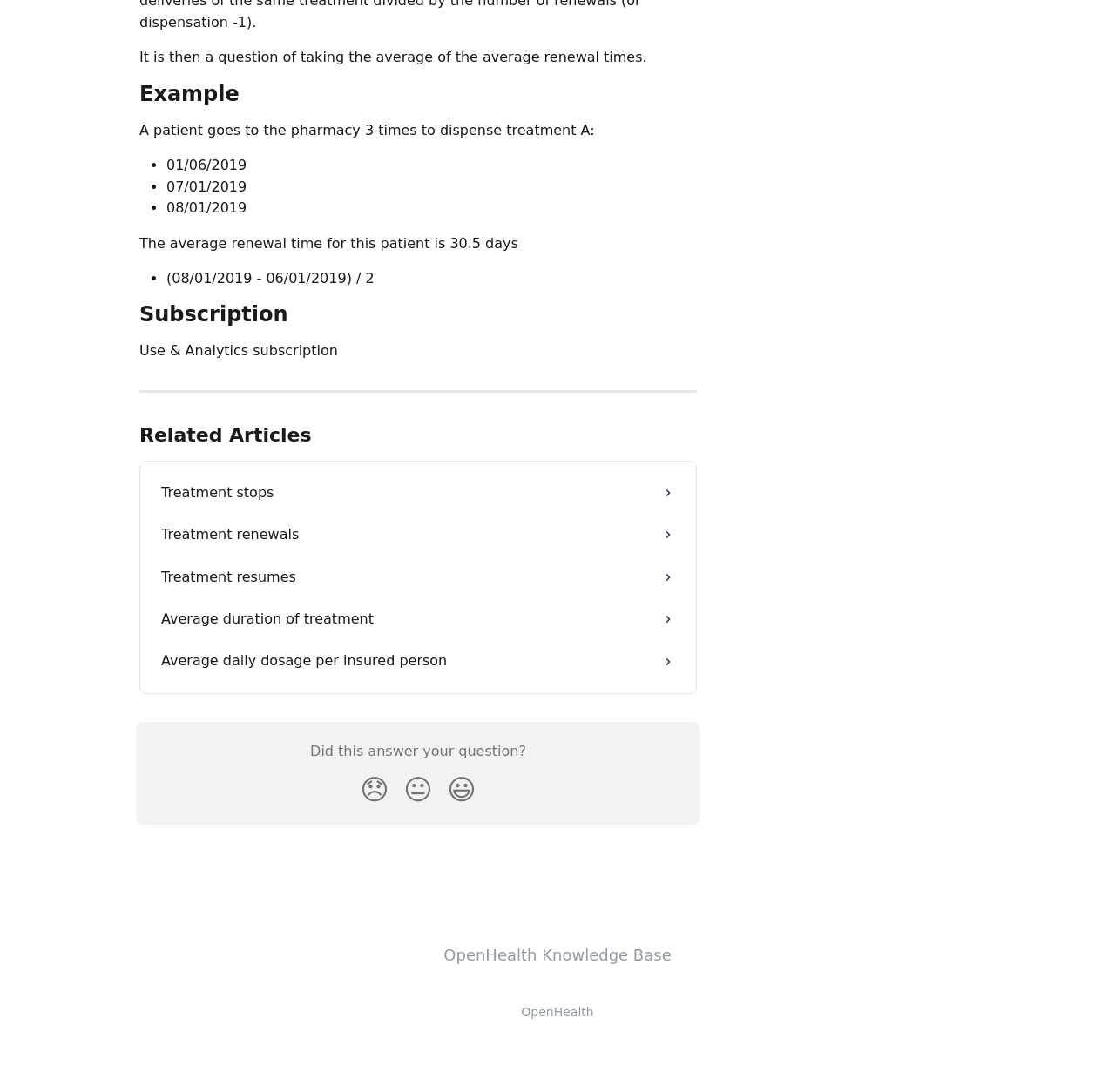Determine the bounding box for the described UI element: "Average duration of treatment".

[0.135, 0.548, 0.615, 0.586]